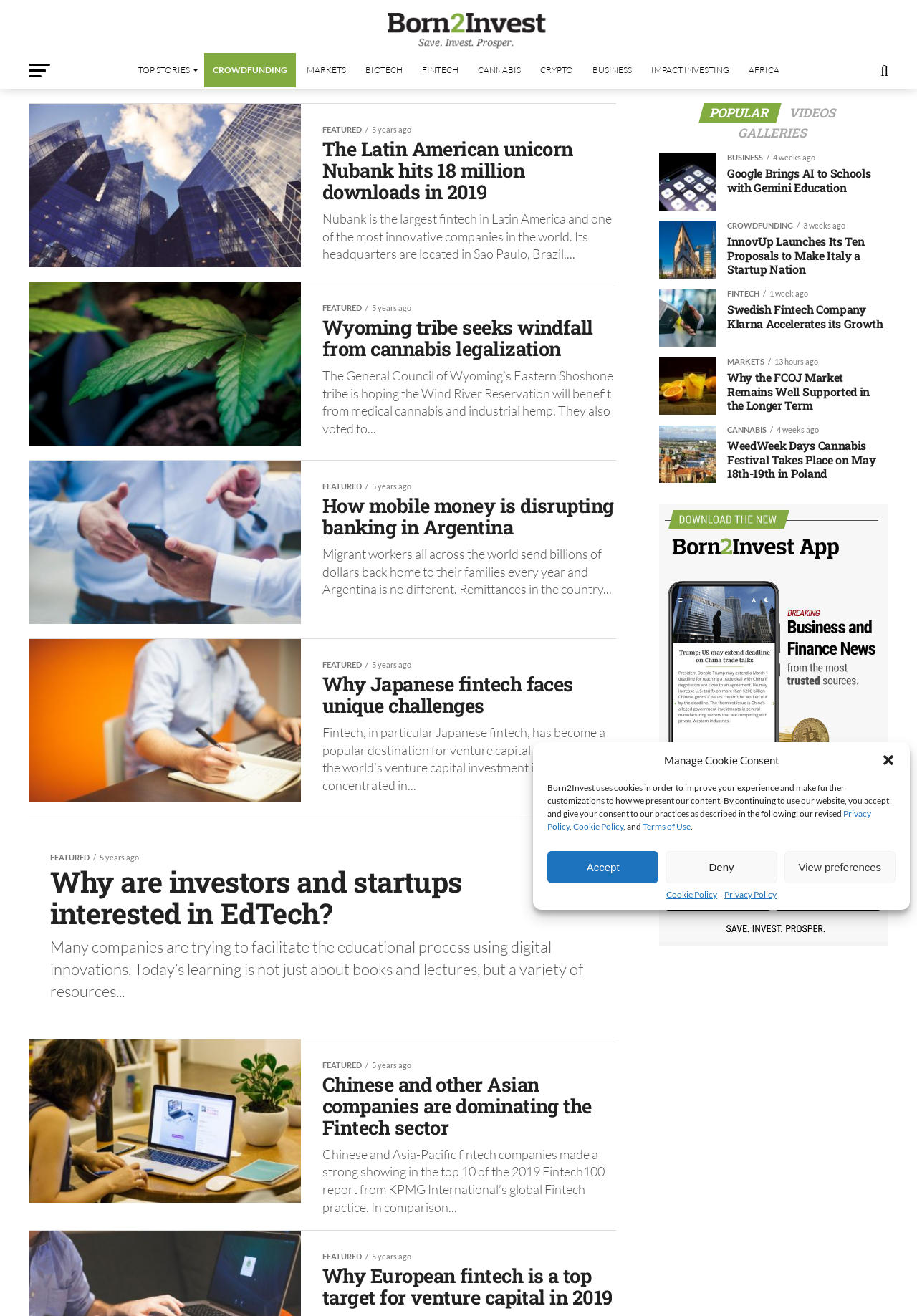How many articles are displayed in the main content area?
Use the information from the image to give a detailed answer to the question.

I counted the number of heading elements in the main content area, which are 6, each corresponding to a separate article.